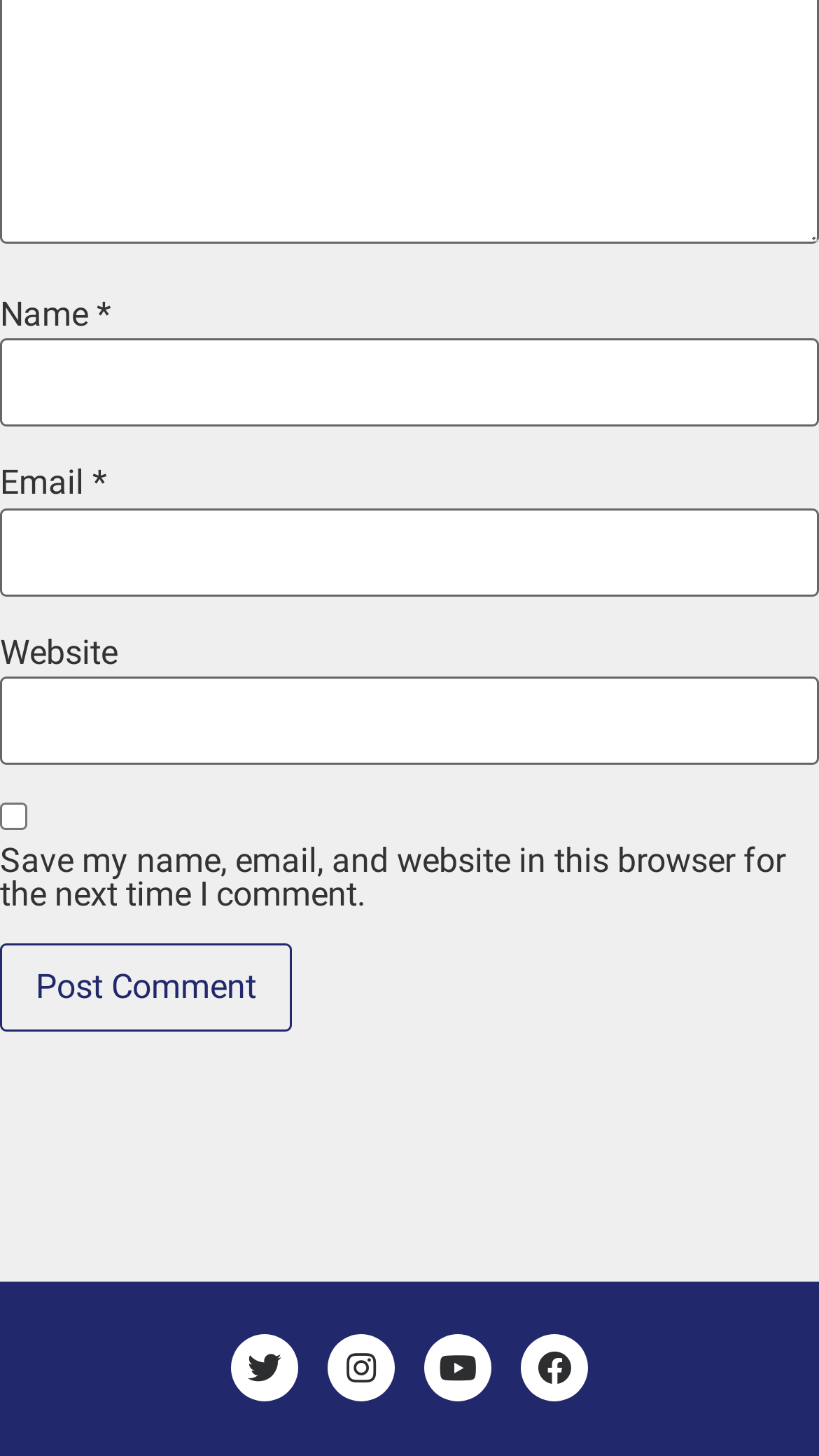Answer the following query concisely with a single word or phrase:
What is the first required field?

Name